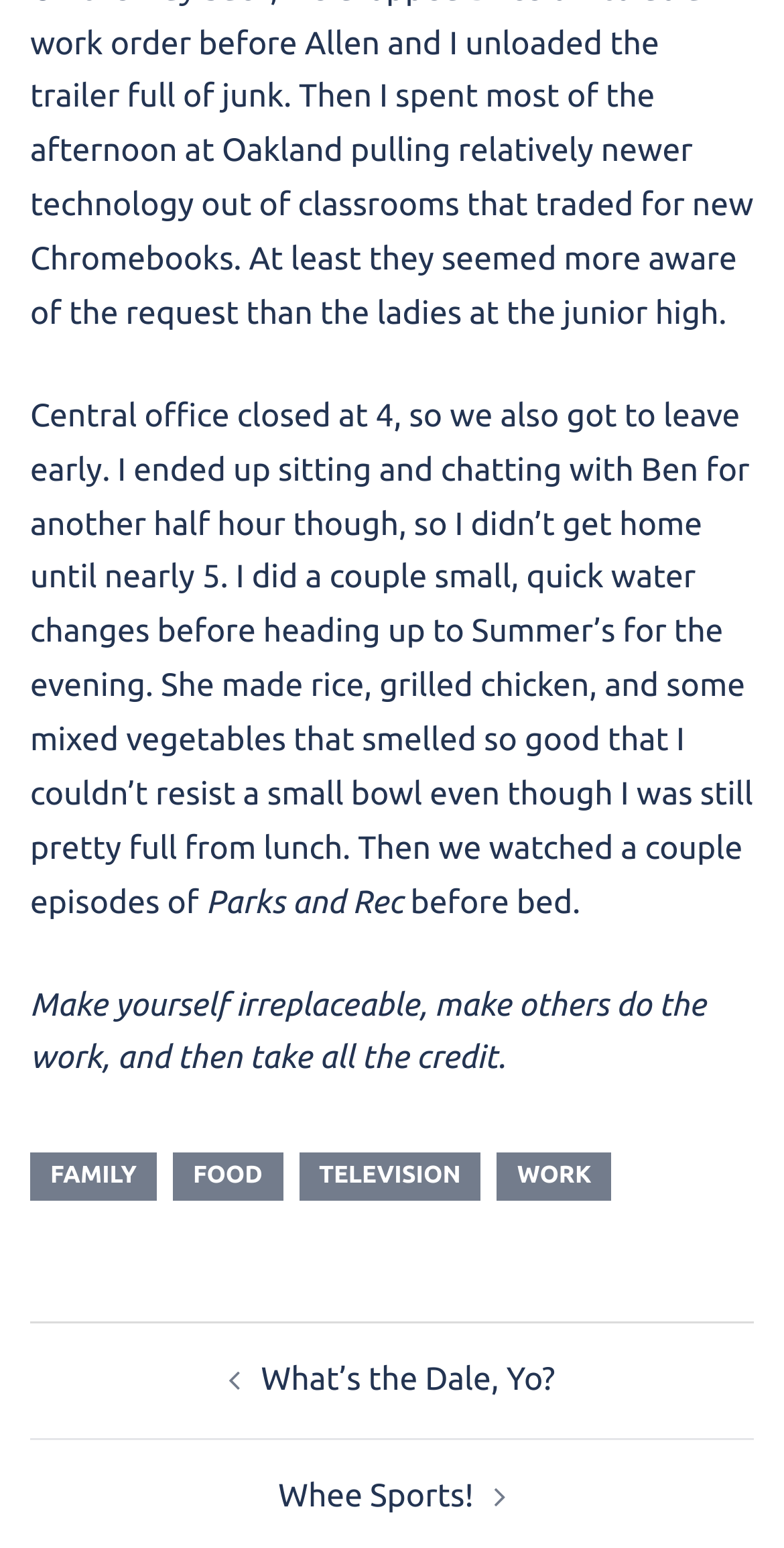How many links are in the footer? Using the information from the screenshot, answer with a single word or phrase.

4